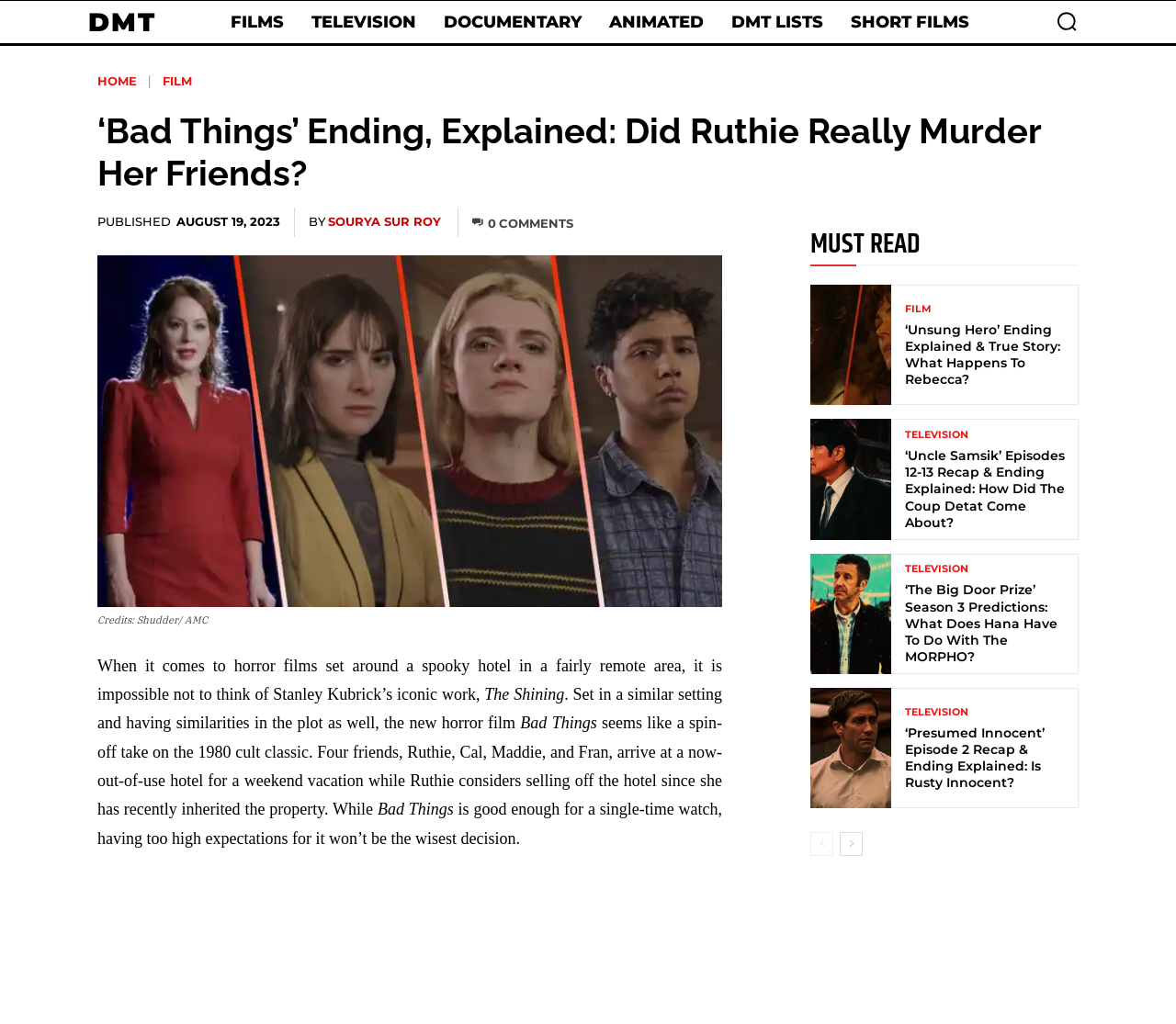Given the element description, predict the bounding box coordinates in the format (top-left x, top-left y, bottom-right x, bottom-right y). Make sure all values are between 0 and 1. Here is the element description: About Our Name

None